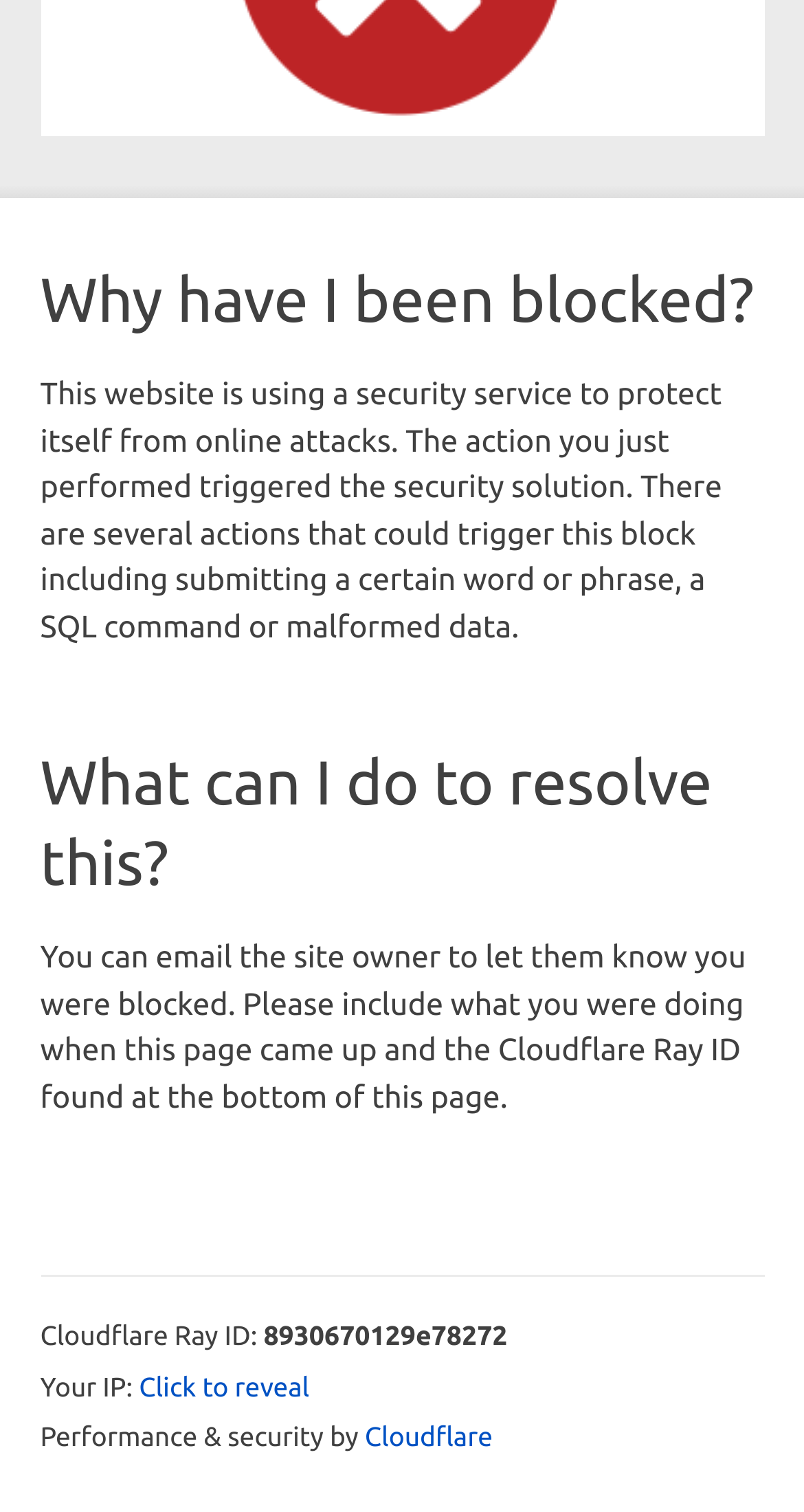Please specify the bounding box coordinates in the format (top-left x, top-left y, bottom-right x, bottom-right y), with all values as floating point numbers between 0 and 1. Identify the bounding box of the UI element described by: Click to reveal

[0.173, 0.906, 0.385, 0.932]